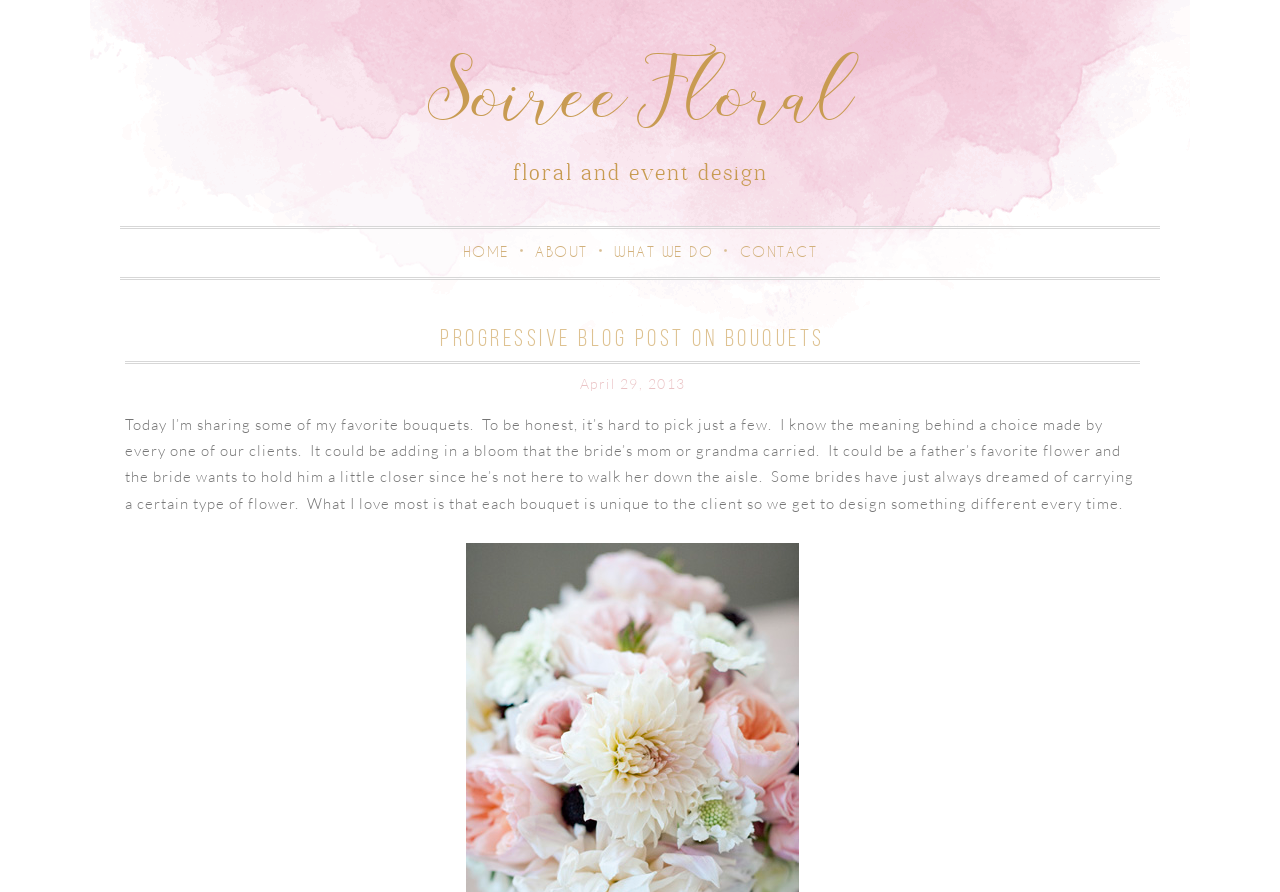Please answer the following question using a single word or phrase: 
How many links are in the main navigation?

4